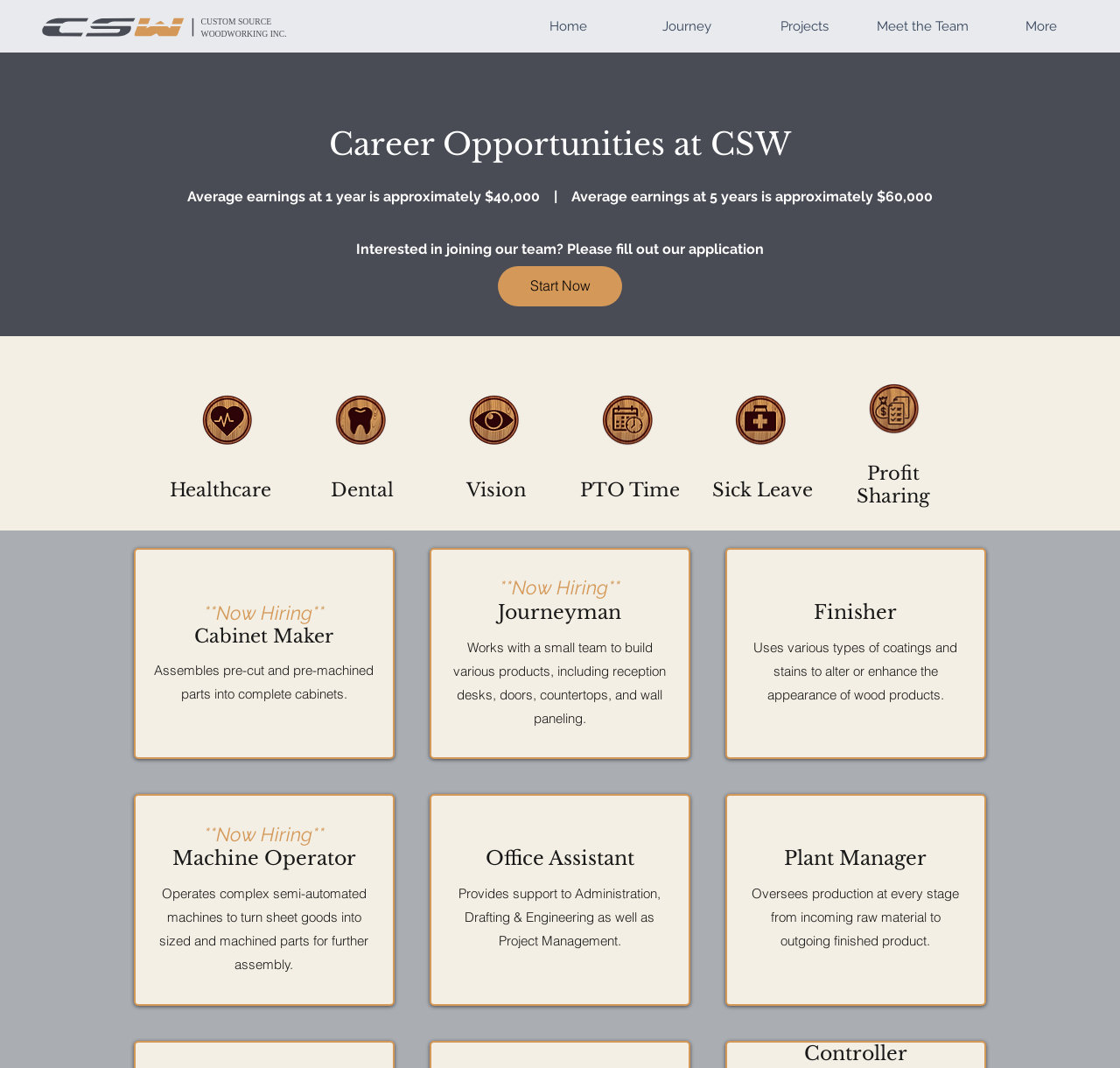Using the provided description source, find the bounding box coordinates for the UI element. Provide the coordinates in (top-left x, top-left y, bottom-right x, bottom-right y) format, ensuring all values are between 0 and 1.

None